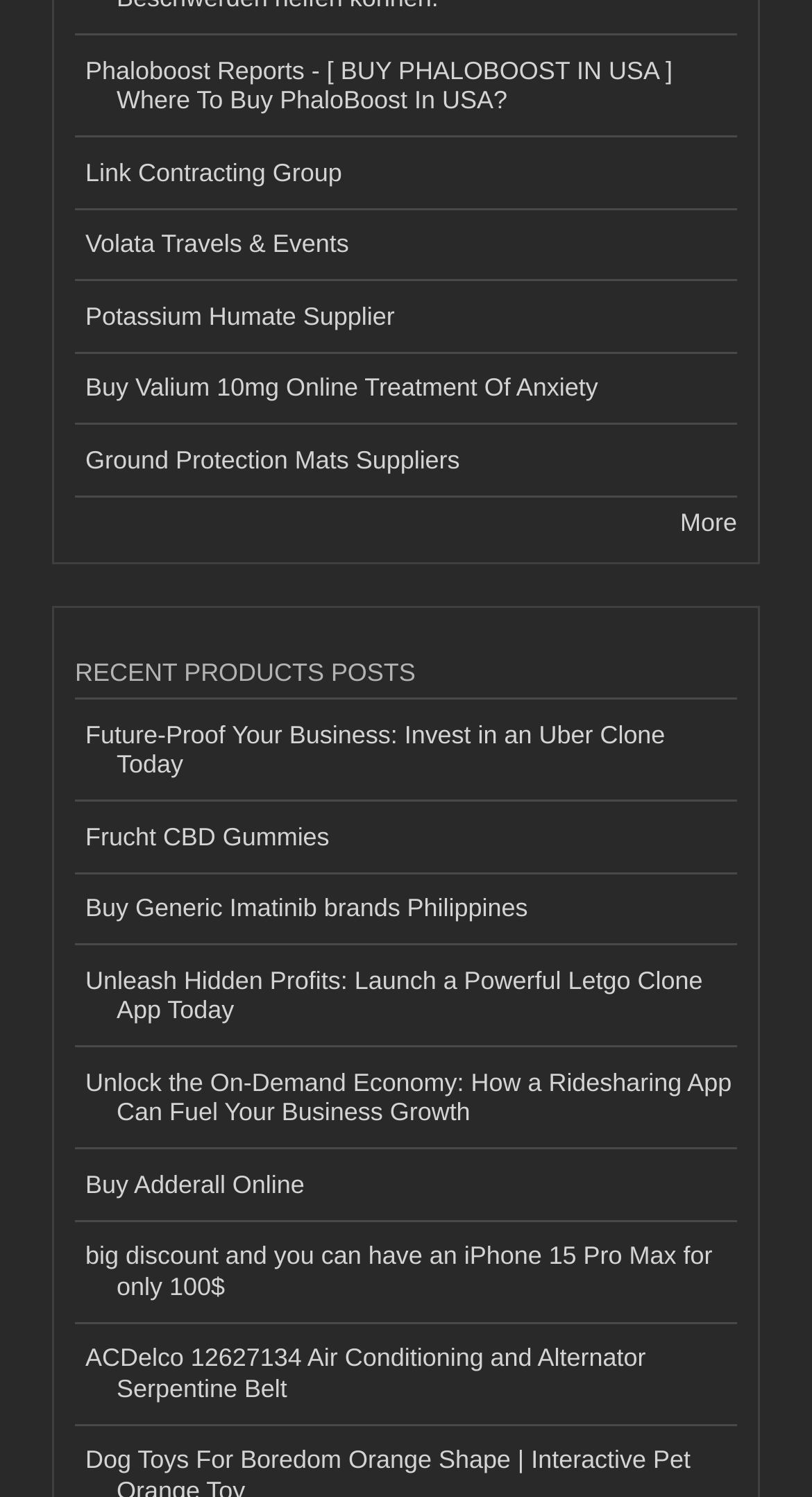Given the following UI element description: "Buy Generic Imatinib brands Philippines", find the bounding box coordinates in the webpage screenshot.

[0.092, 0.583, 0.908, 0.632]